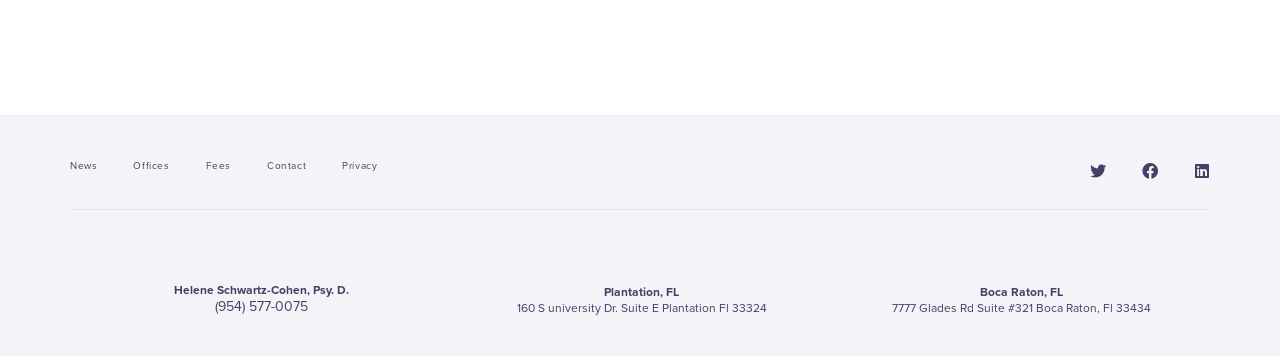Specify the bounding box coordinates (top-left x, top-left y, bottom-right x, bottom-right y) of the UI element in the screenshot that matches this description: (954) 577-0075

[0.167, 0.84, 0.242, 0.885]